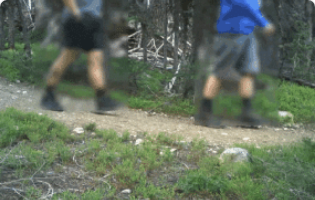Describe all the elements and aspects of the image comprehensively.

The image captures two individuals walking along a natural trail, surrounded by lush greenery and trees. Their legs are visible as they move along the path, highlighting a casual outdoor setting. The blurred focus suggests a candid moment, possibly from a wildlife study or observation project, which emphasizes the interaction between humans and nature. This image aligns with the theme of exploring wildlife behaviors and movements as indicated in the article titled "Huge wildlife study probes the nuances of the ‘anthropause' created by the COVID pandemic." The study aims to investigate how animals adapted during times of reduced human activity, reflecting a significant shift in ecological dynamics.